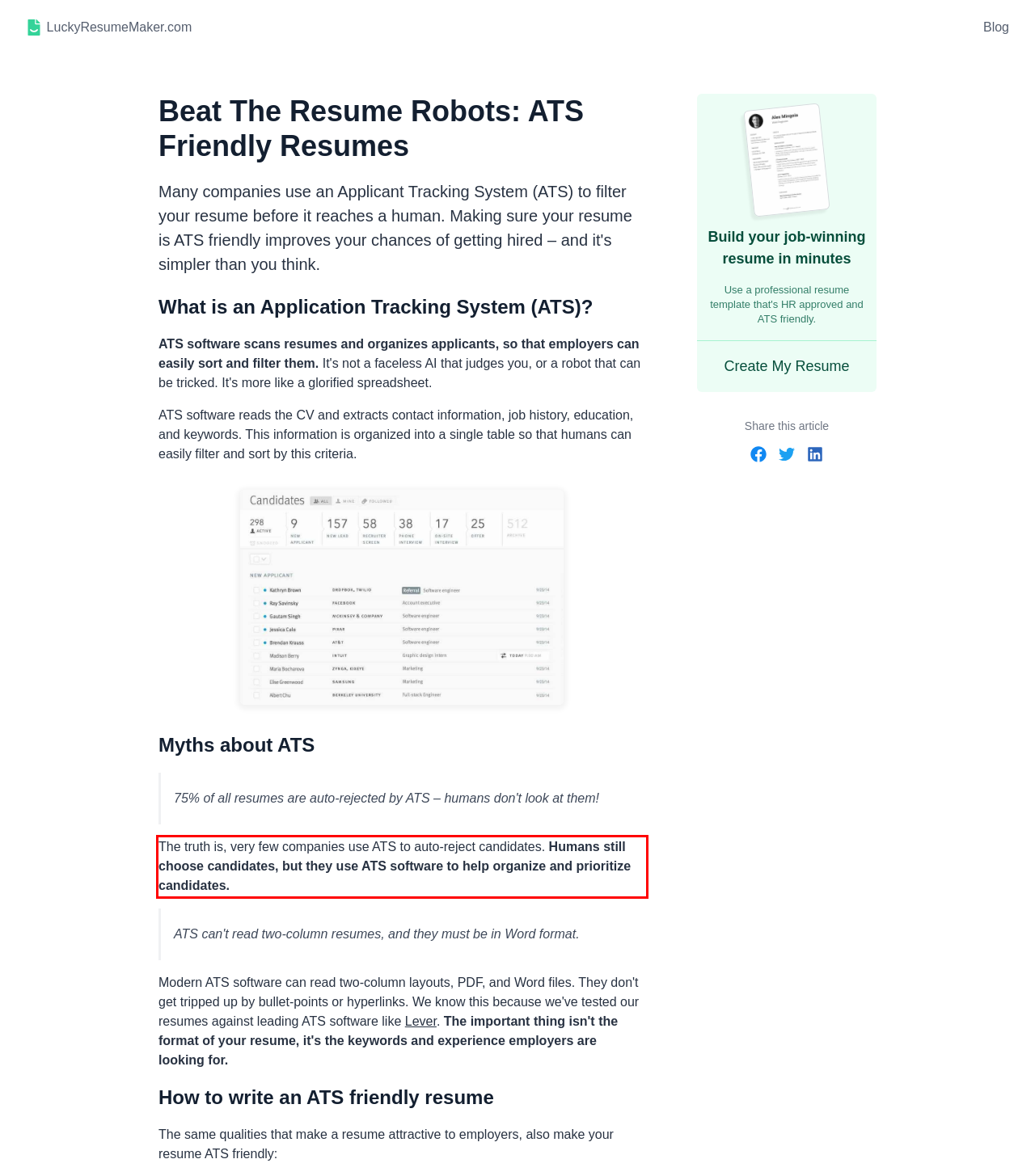Identify the text inside the red bounding box on the provided webpage screenshot by performing OCR.

The truth is, very few companies use ATS to auto-reject candidates. Humans still choose candidates, but they use ATS software to help organize and prioritize candidates.